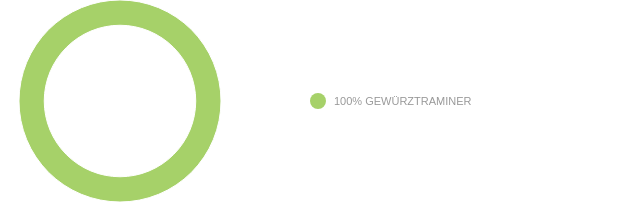Provide a one-word or one-phrase answer to the question:
What color is the circular element on the label?

Green